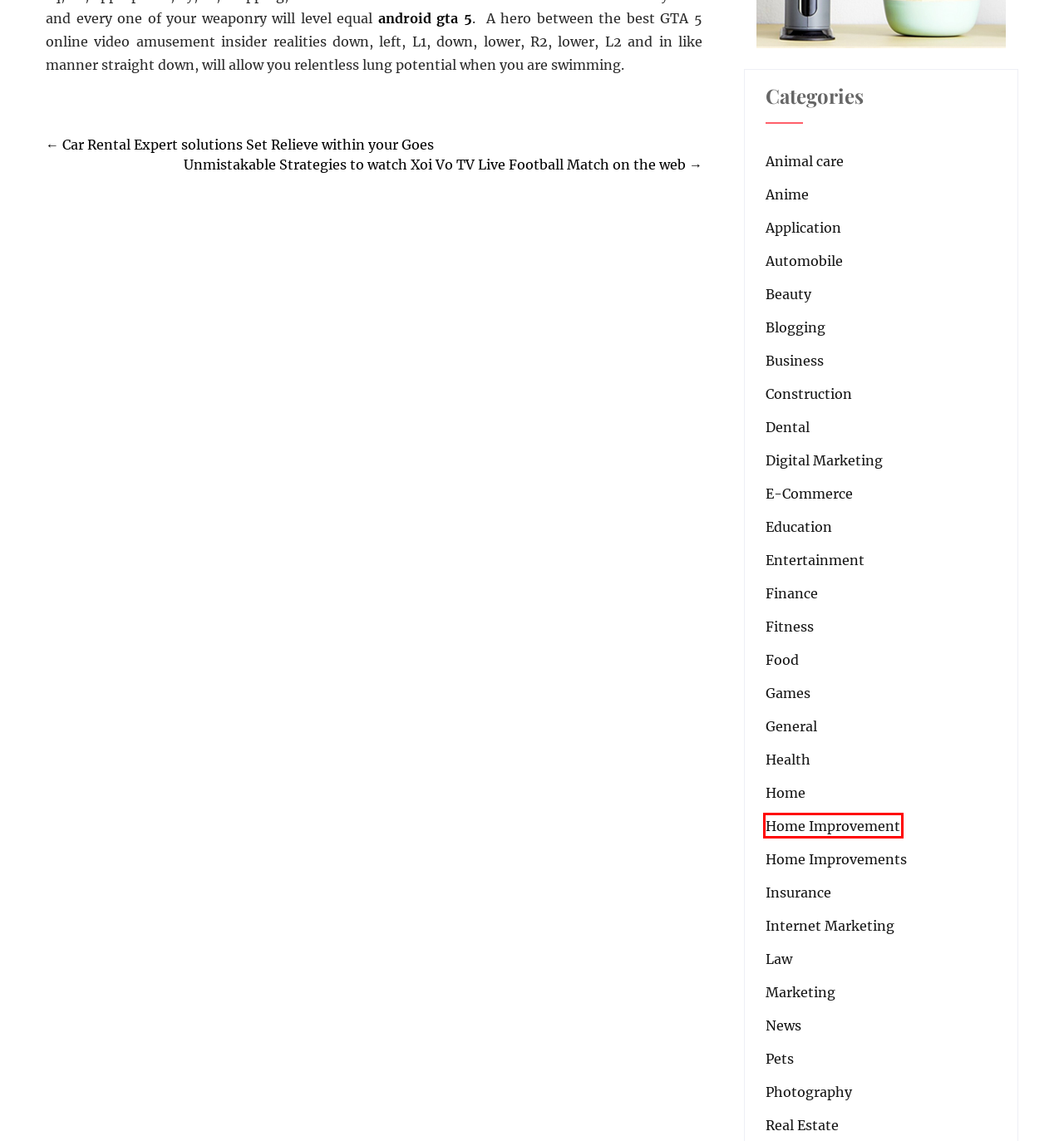Given a webpage screenshot featuring a red rectangle around a UI element, please determine the best description for the new webpage that appears after the element within the bounding box is clicked. The options are:
A. Animal care – Express Today
B. Entertainment – Express Today
C. Food – Express Today
D. Law – Express Today
E. Application – Express Today
F. Home Improvement – Express Today
G. Marketing – Express Today
H. Insurance – Express Today

F